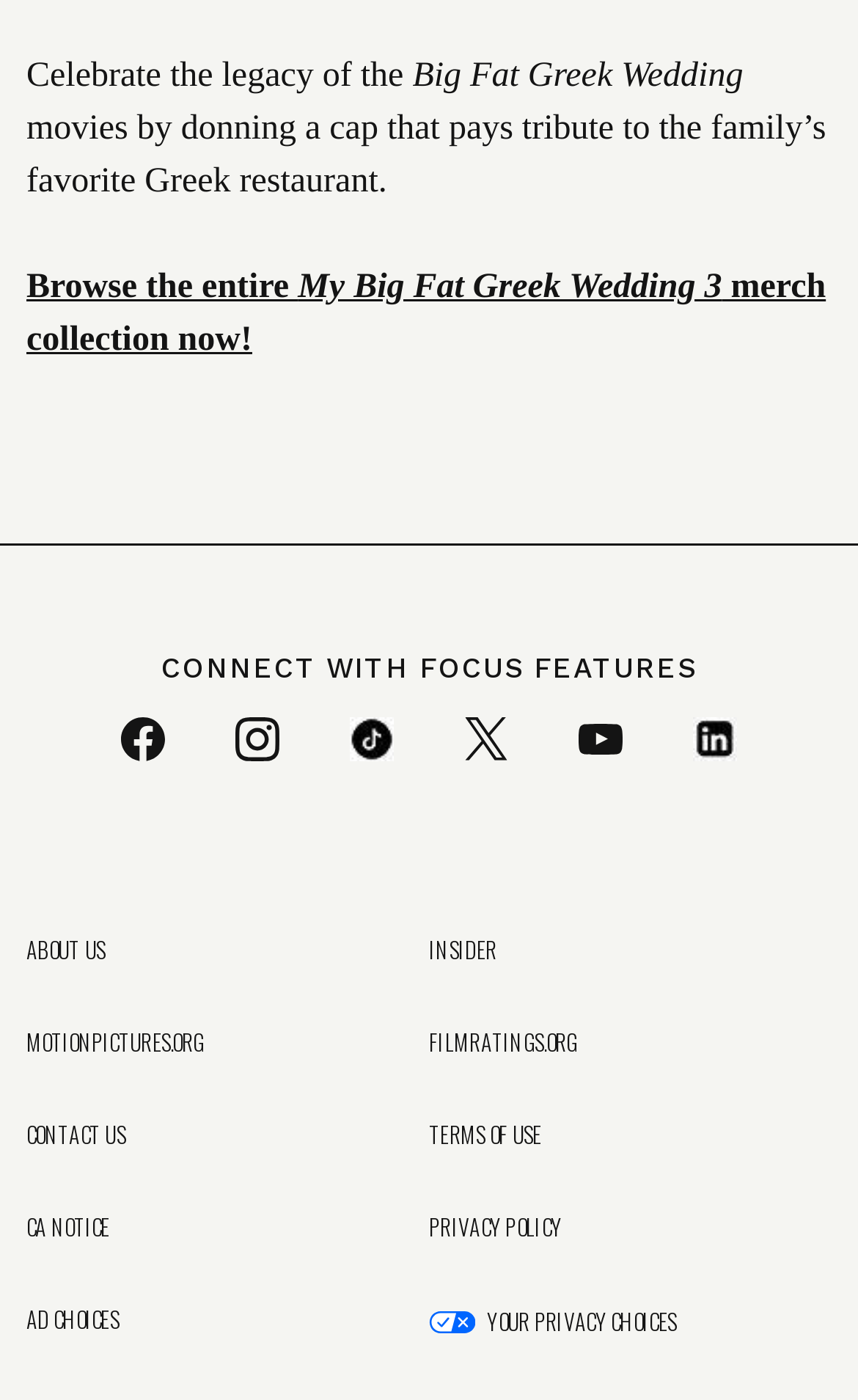Provide a brief response to the question using a single word or phrase: 
What is the purpose of the button 'YOUR PRIVACY CHOICES'?

To make privacy choices